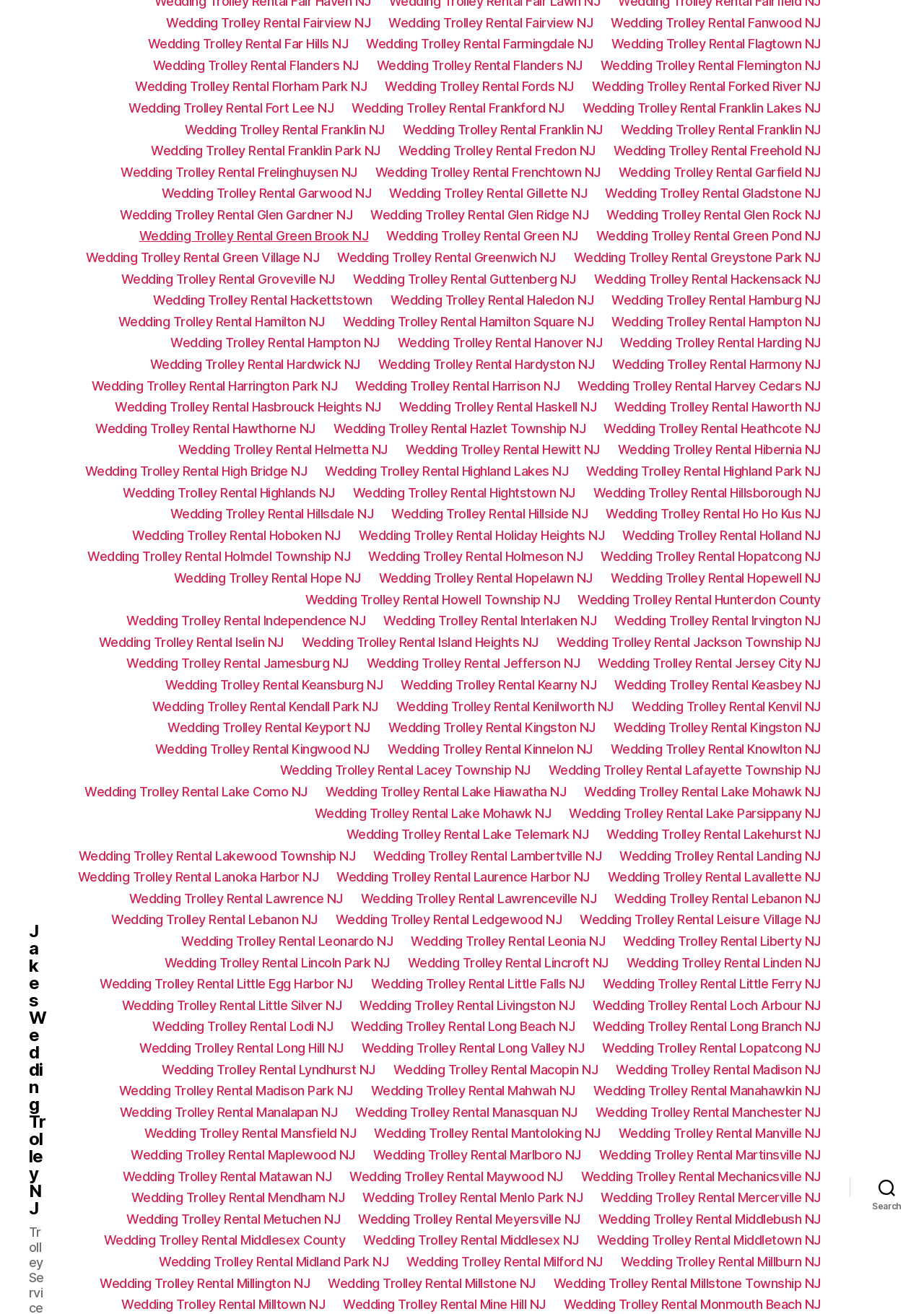Please identify the bounding box coordinates for the region that you need to click to follow this instruction: "Click Wedding Trolley Rental Flemington NJ".

[0.65, 0.044, 0.888, 0.056]